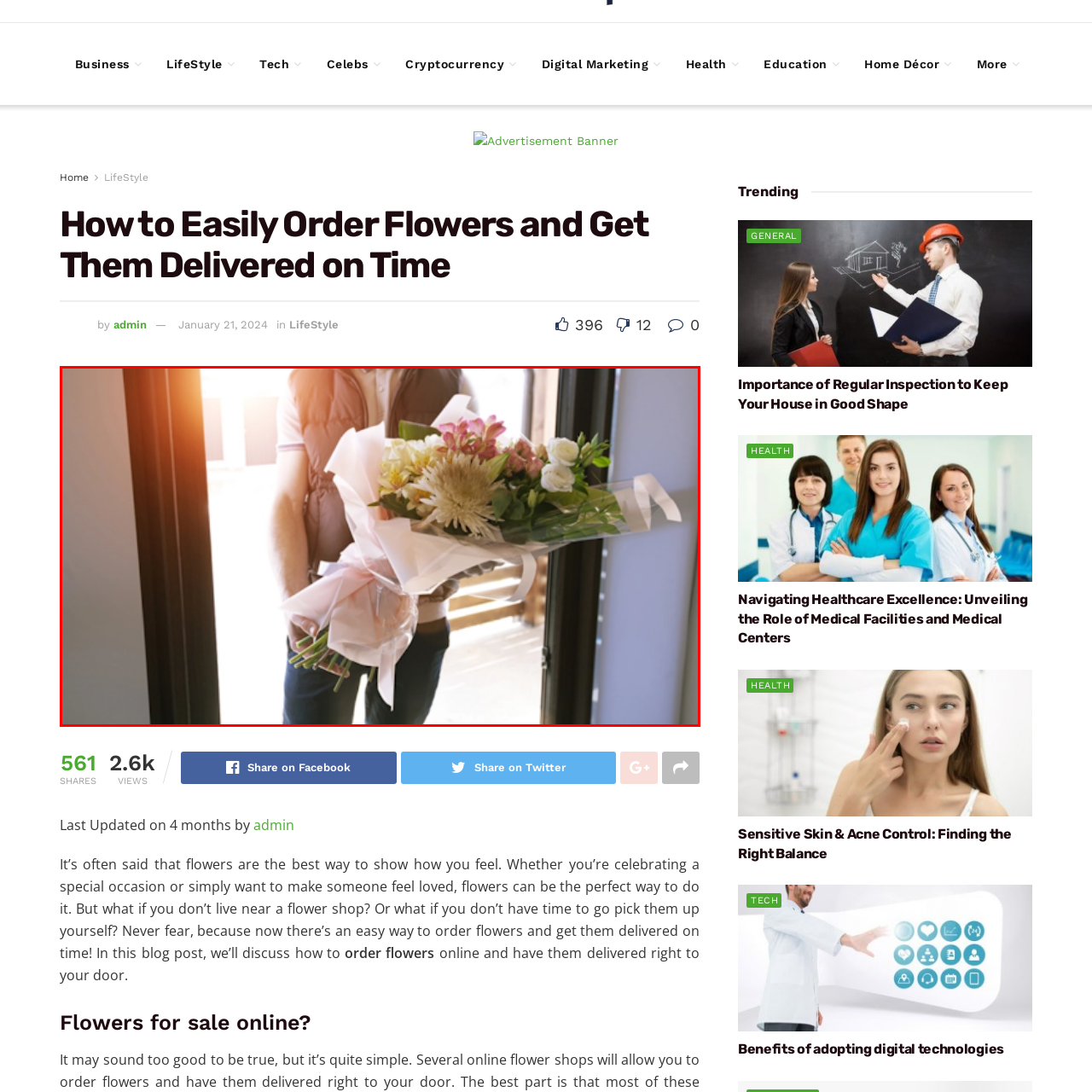Give a detailed account of the visual elements present in the image highlighted by the red border.

The image captures a moment of joy as a person stands at an open door, holding a beautifully arranged bouquet of flowers wrapped delicately in soft white paper. The bouquet is vibrant, featuring a mix of colorful blooms, including pink and white flowers, adding a touch of warmth to the scene. The sunlight streams in from behind, creating a welcoming atmosphere that enhances the feeling of a special delivery. This visual representation aligns perfectly with the theme of the article titled "How to Easily Order Flowers and Get Them Delivered on Time," which discusses the convenience and importance of choosing the right flowers for any occasion. The bouquet symbolizes love and care, making it an ideal gift for celebrations or simply to brighten someone's day.